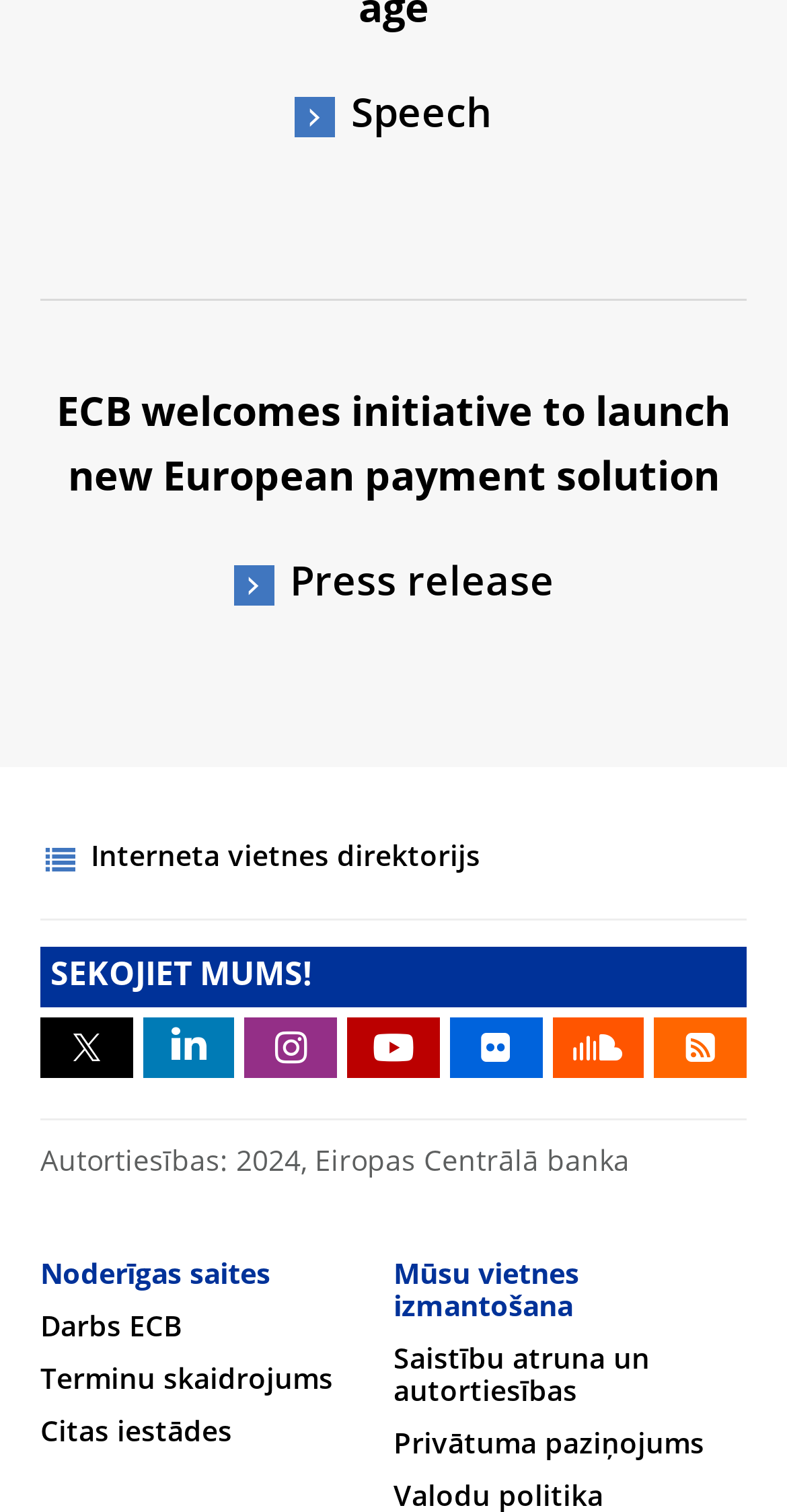Given the webpage screenshot, identify the bounding box of the UI element that matches this description: "Interneta vietnes direktorijs".

[0.115, 0.331, 0.61, 0.374]